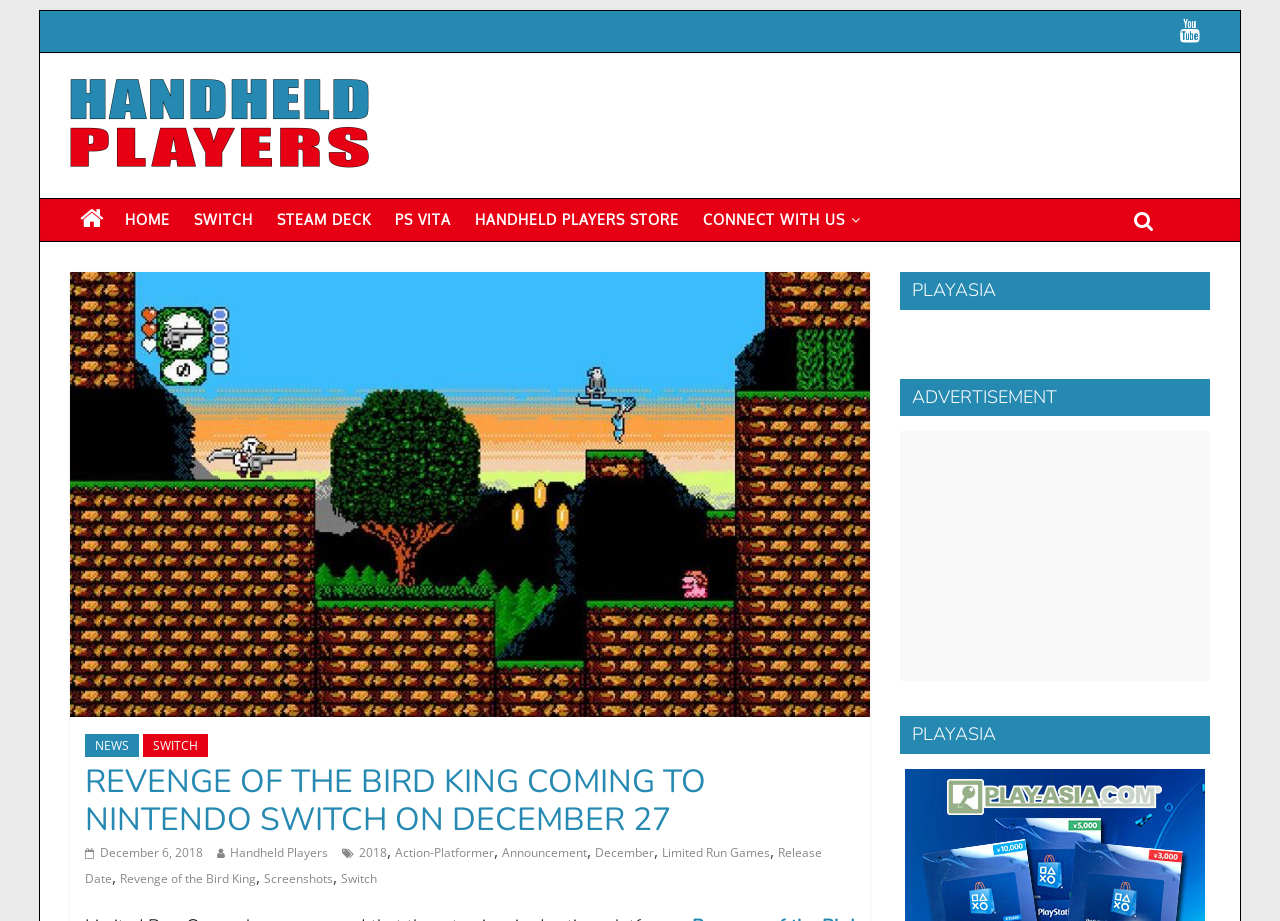Determine the bounding box coordinates of the region I should click to achieve the following instruction: "Check the release date of Revenge of the Bird King". Ensure the bounding box coordinates are four float numbers between 0 and 1, i.e., [left, top, right, bottom].

[0.066, 0.917, 0.642, 0.963]